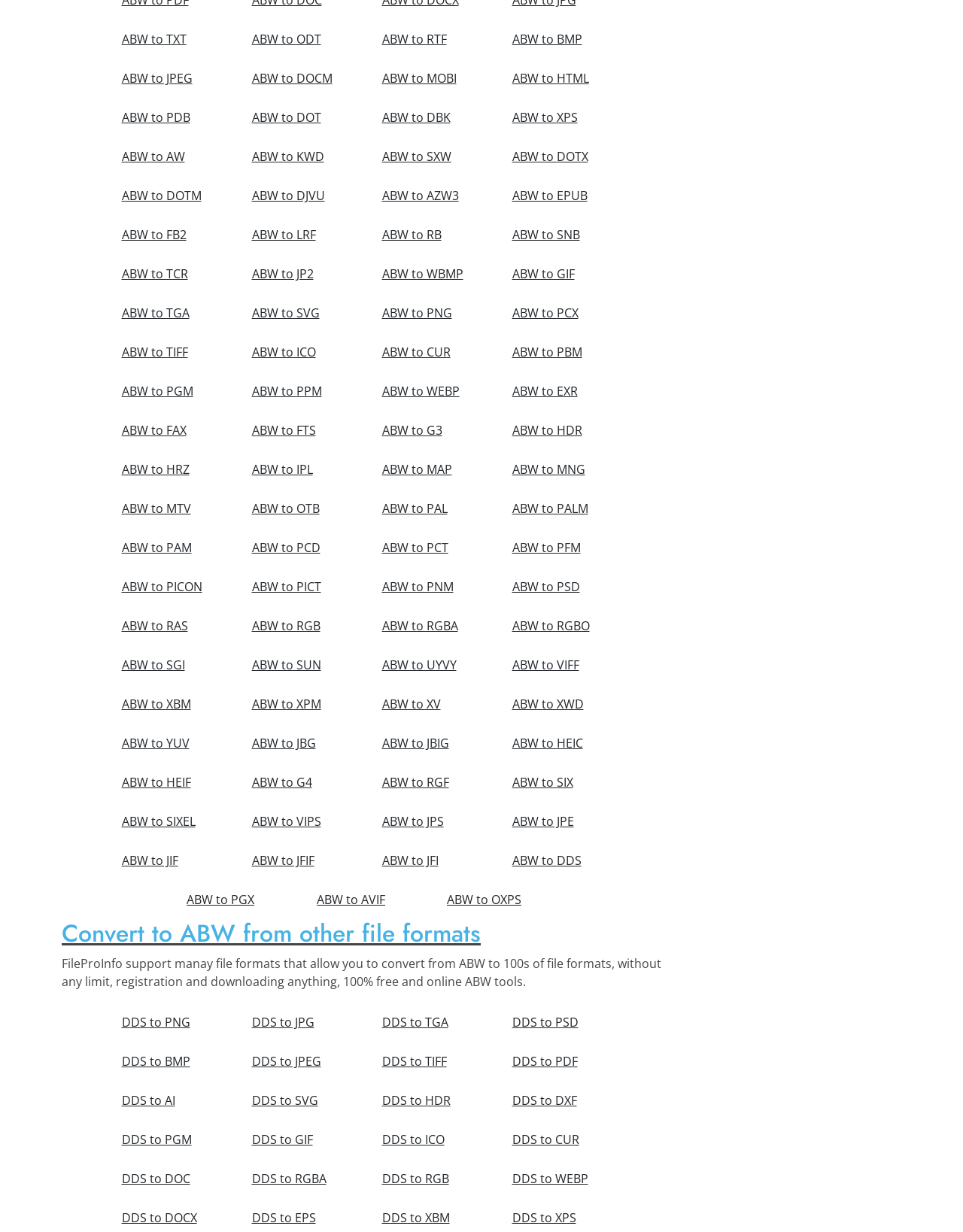Using the provided element description: "ABW to DOTM", identify the bounding box coordinates. The coordinates should be four floats between 0 and 1 in the order [left, top, right, bottom].

[0.116, 0.147, 0.237, 0.17]